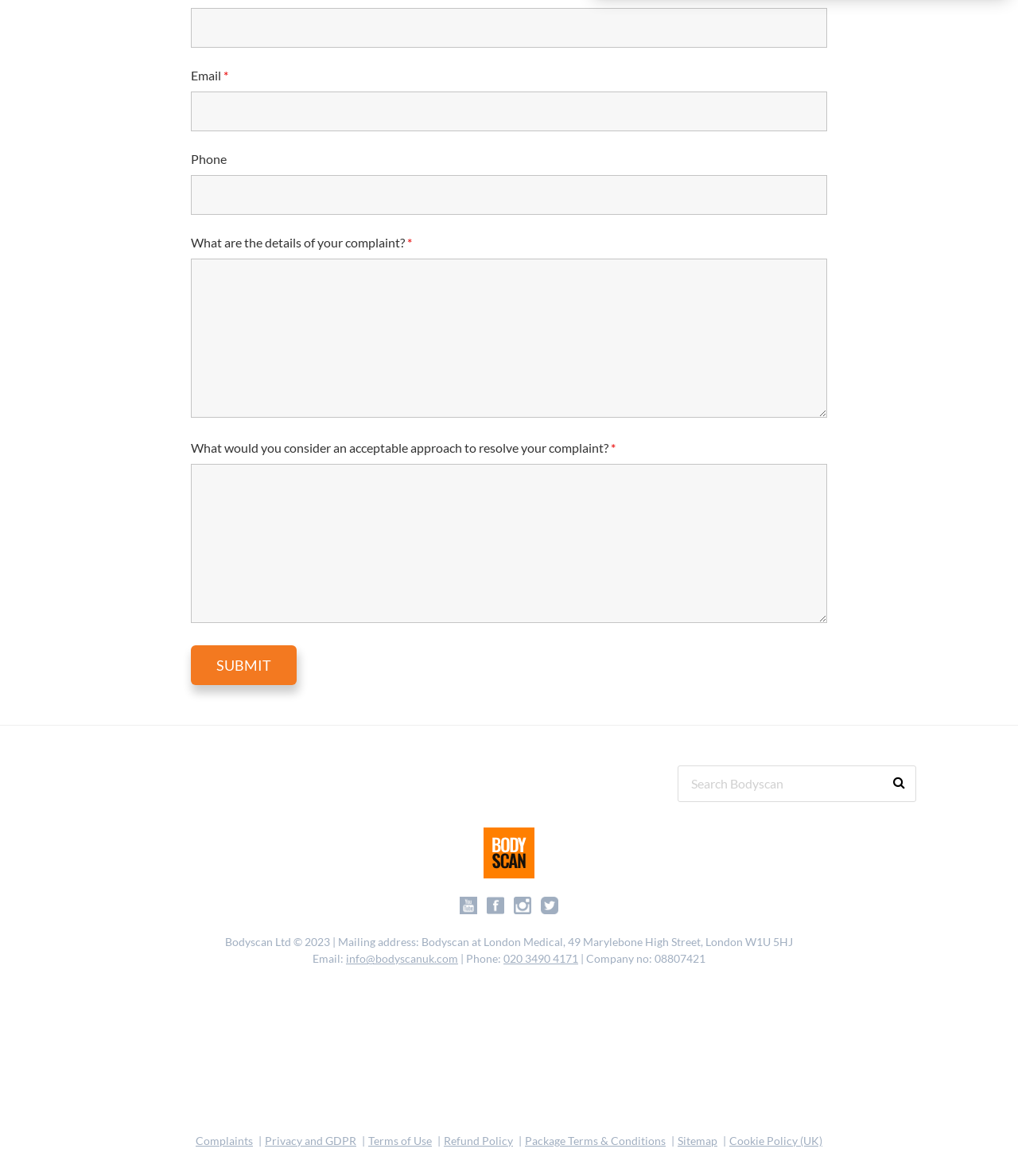Find the bounding box coordinates for the area that must be clicked to perform this action: "Click complaints".

[0.192, 0.965, 0.248, 0.976]